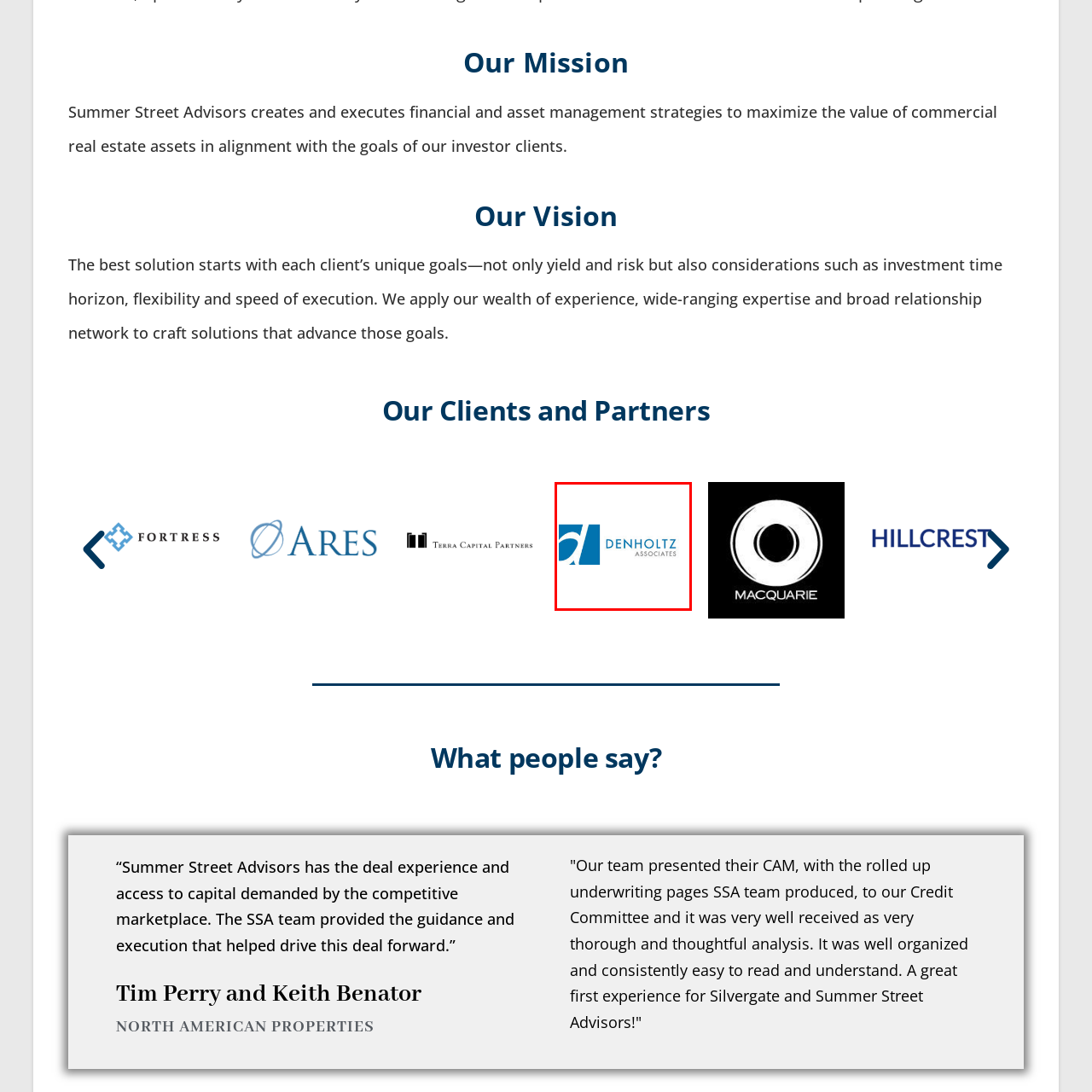What is the stylized letter in the logo?
Look closely at the image contained within the red bounding box and answer the question in detail, using the visual information present.

The logo is designed with a stylized letter 'd' that stands out against a clean and modern background, indicating that the stylized letter is 'd'.